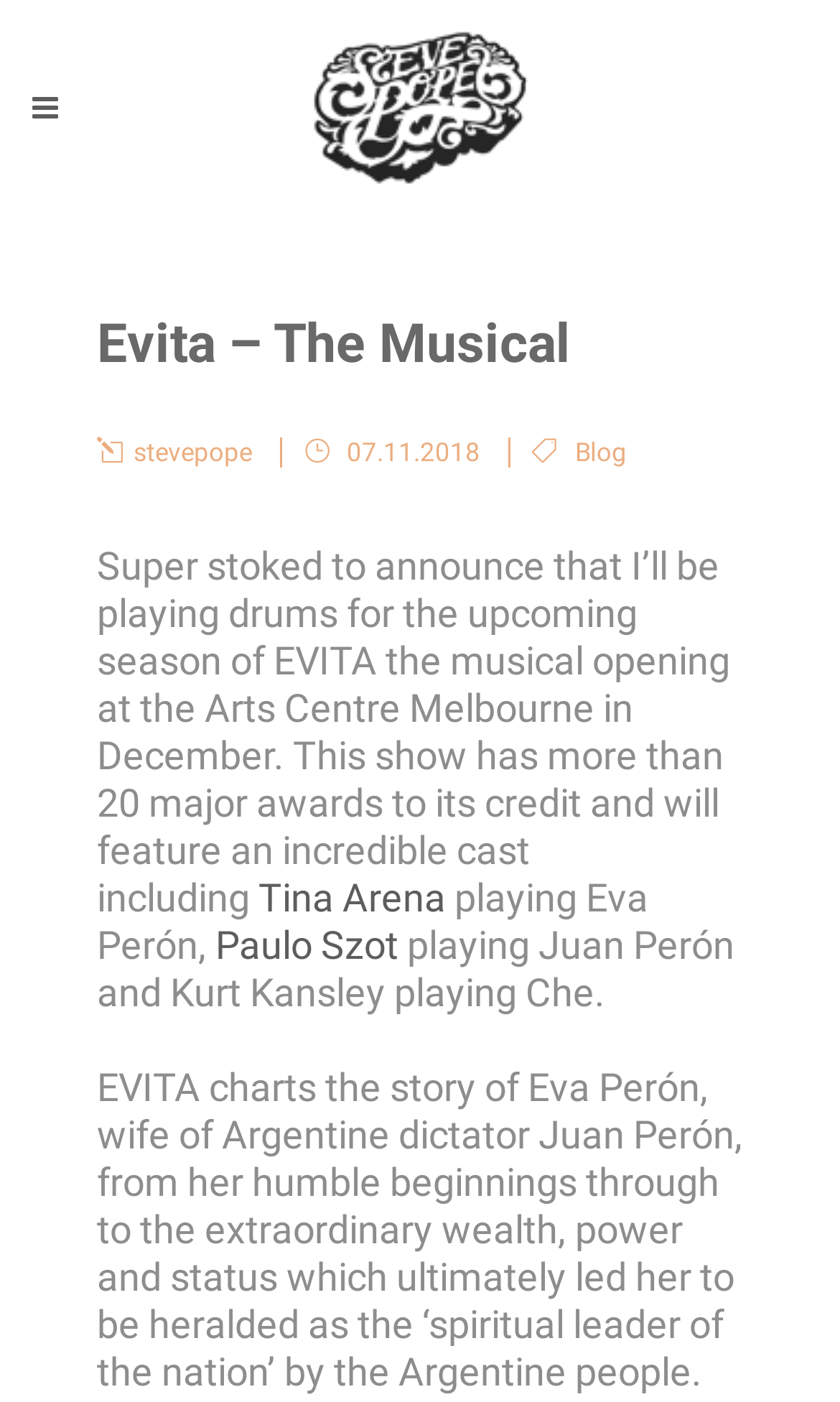Explain the webpage in detail.

The webpage is about Steve Pope, a drummer, and his involvement in the musical "Evita". At the top left, there is a layout table, and at the top right, there is another layout table. Within the top right layout table, there is a logo image with a link, centered horizontally. Below the logo, there is a heading that reads "Evita – The Musical". 

To the left of the heading, there is a link to "stevepope", and to the right, there is a date "07.11.2018". Below these elements, there is a link to "Blog" at the right edge. 

The main content of the webpage is a block of text that starts with "Super stoked to announce that I’ll be playing drums for the upcoming season of EVITA the musical..." and continues to describe the musical, including its awards and cast members such as Tina Arena and Paulo Szot. The text block is positioned below the heading and spans most of the width of the page. 

Further down, there is another paragraph of text that describes the story of Eva Perón, the main character of the musical. This text block is positioned below the previous one and also spans most of the width of the page.